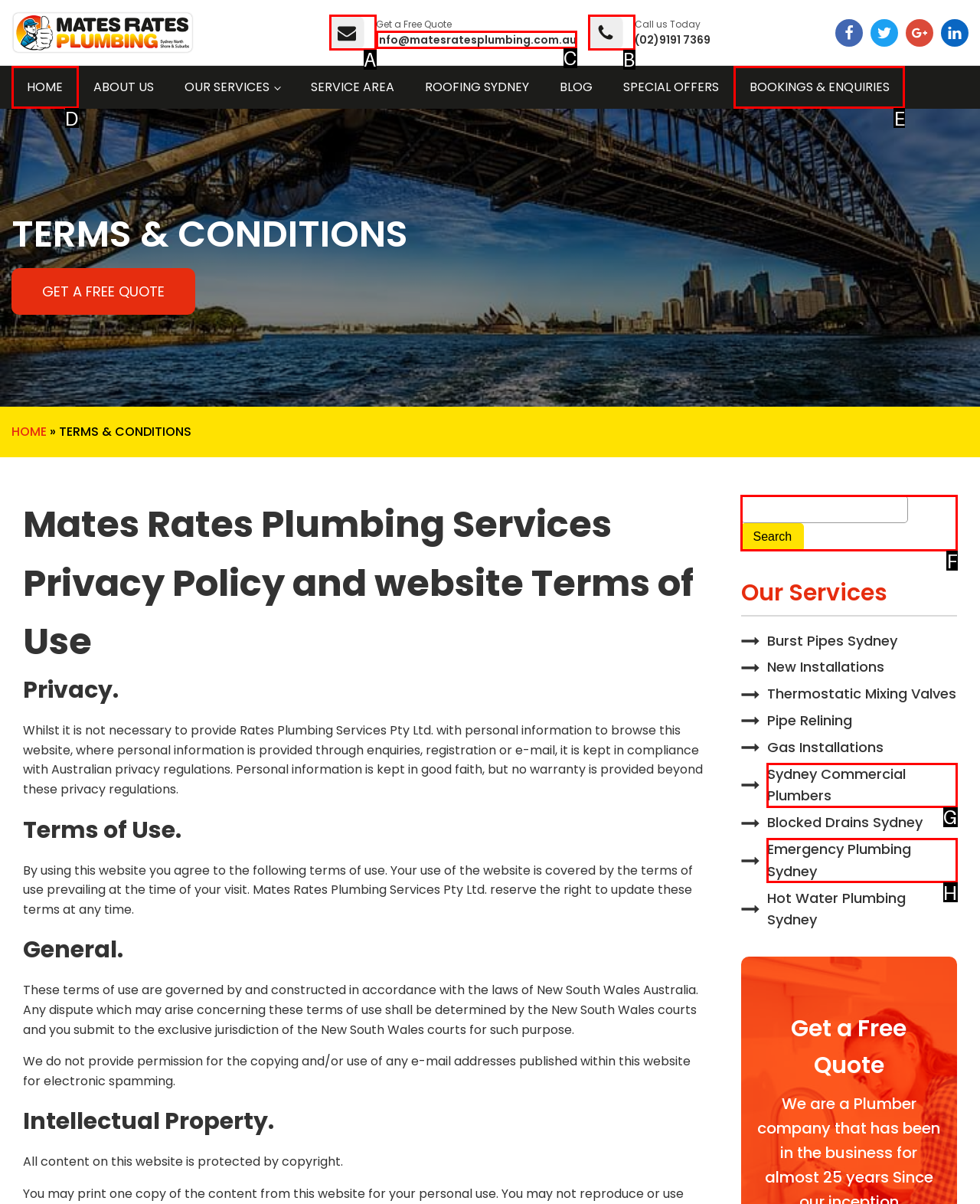Determine which HTML element should be clicked to carry out the following task: Search for a term Respond with the letter of the appropriate option.

F